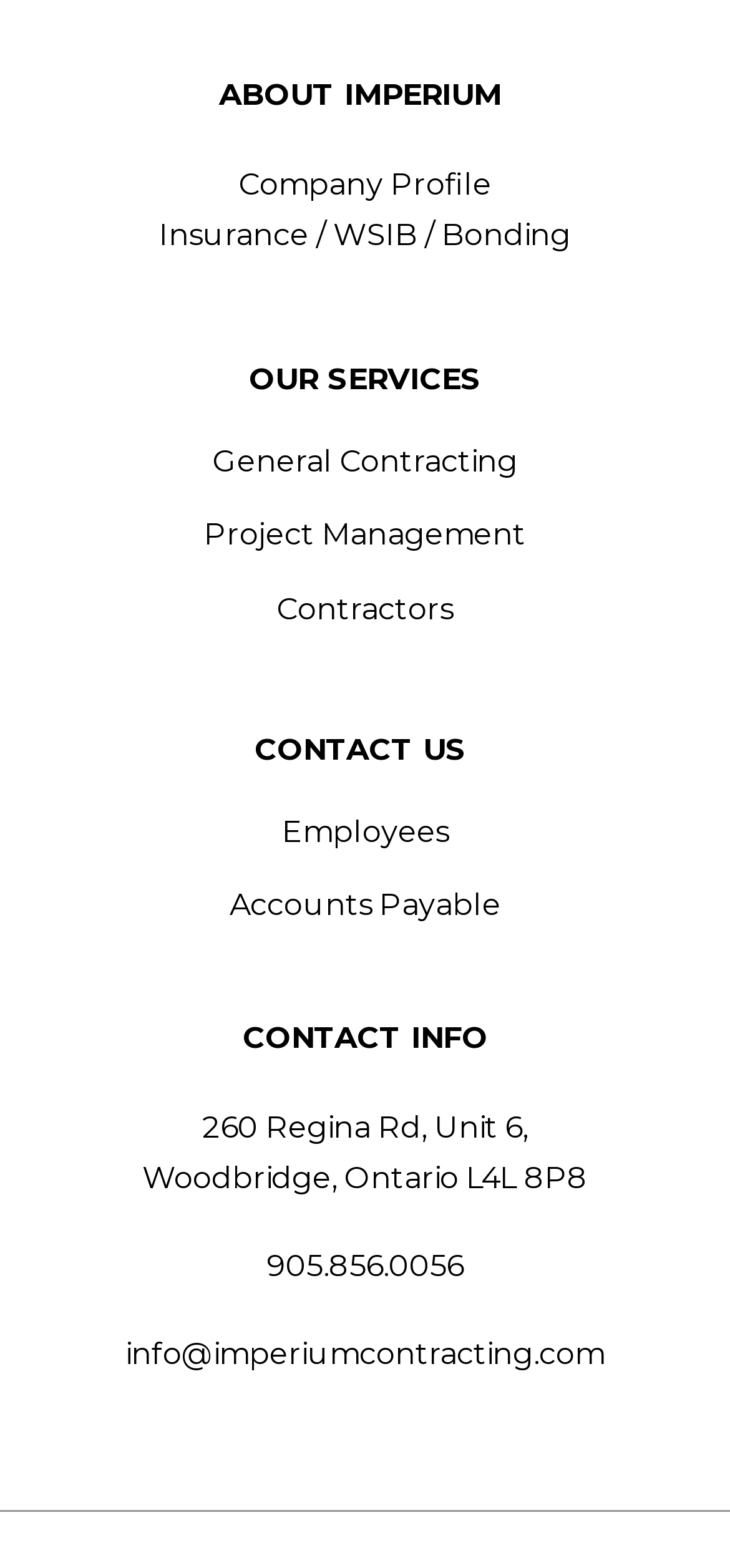What services does the company offer?
Based on the image, give a one-word or short phrase answer.

General Contracting, Project Management, etc.